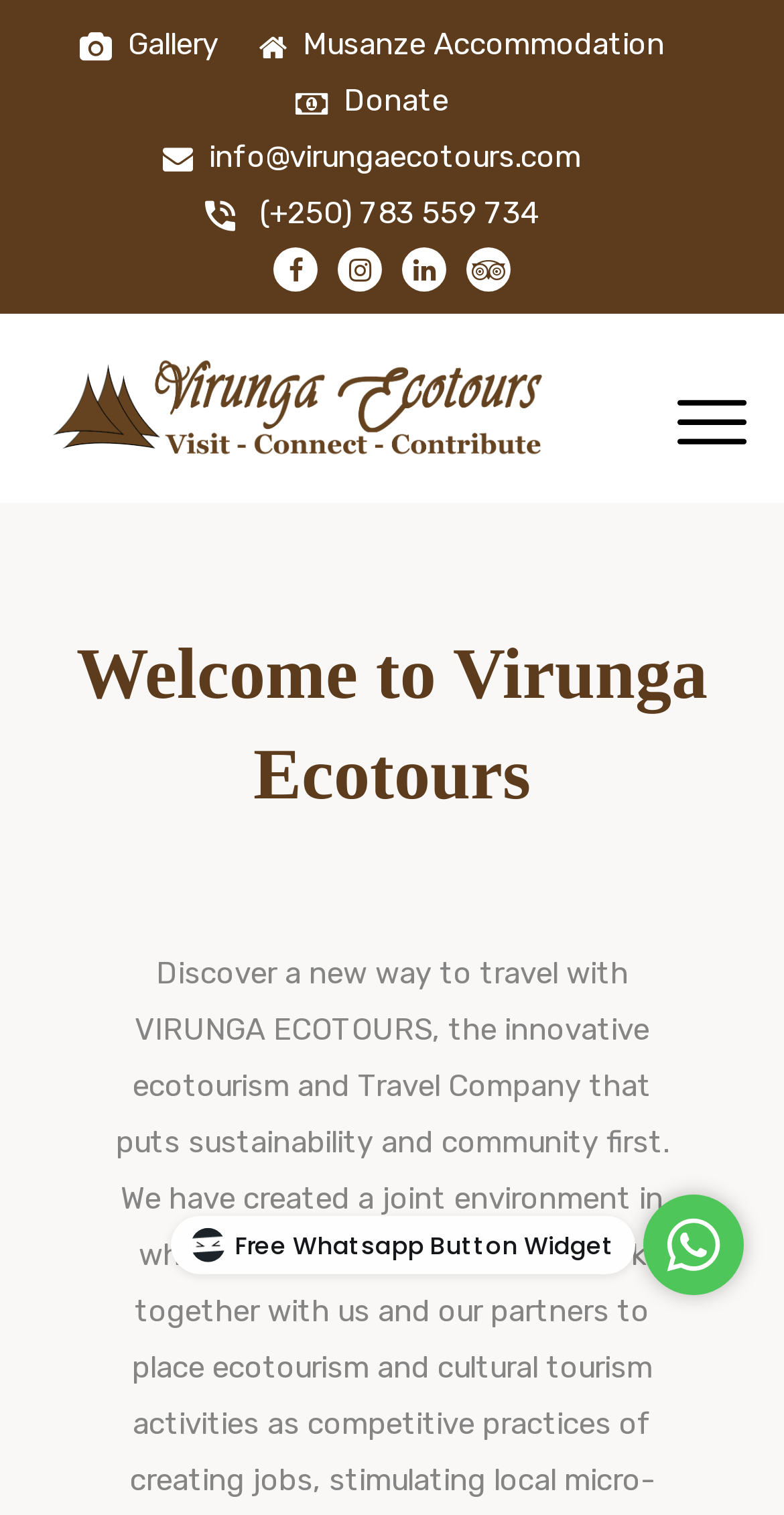Identify the bounding box for the UI element described as: "Musanze Accommodation". The coordinates should be four float numbers between 0 and 1, i.e., [left, top, right, bottom].

[0.329, 0.017, 0.847, 0.041]